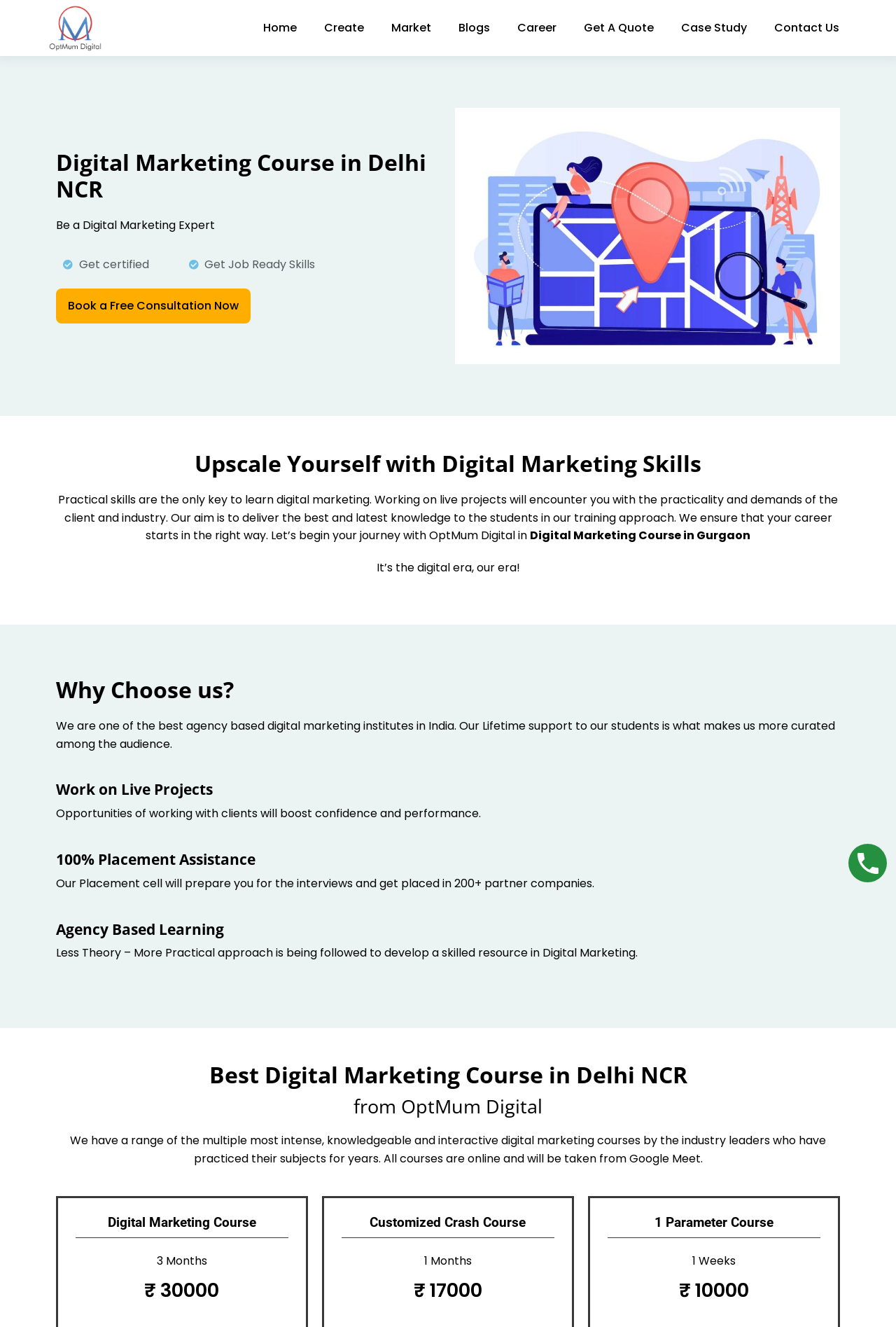Locate and provide the bounding box coordinates for the HTML element that matches this description: "Contact Us".

[0.855, 0.003, 0.945, 0.039]